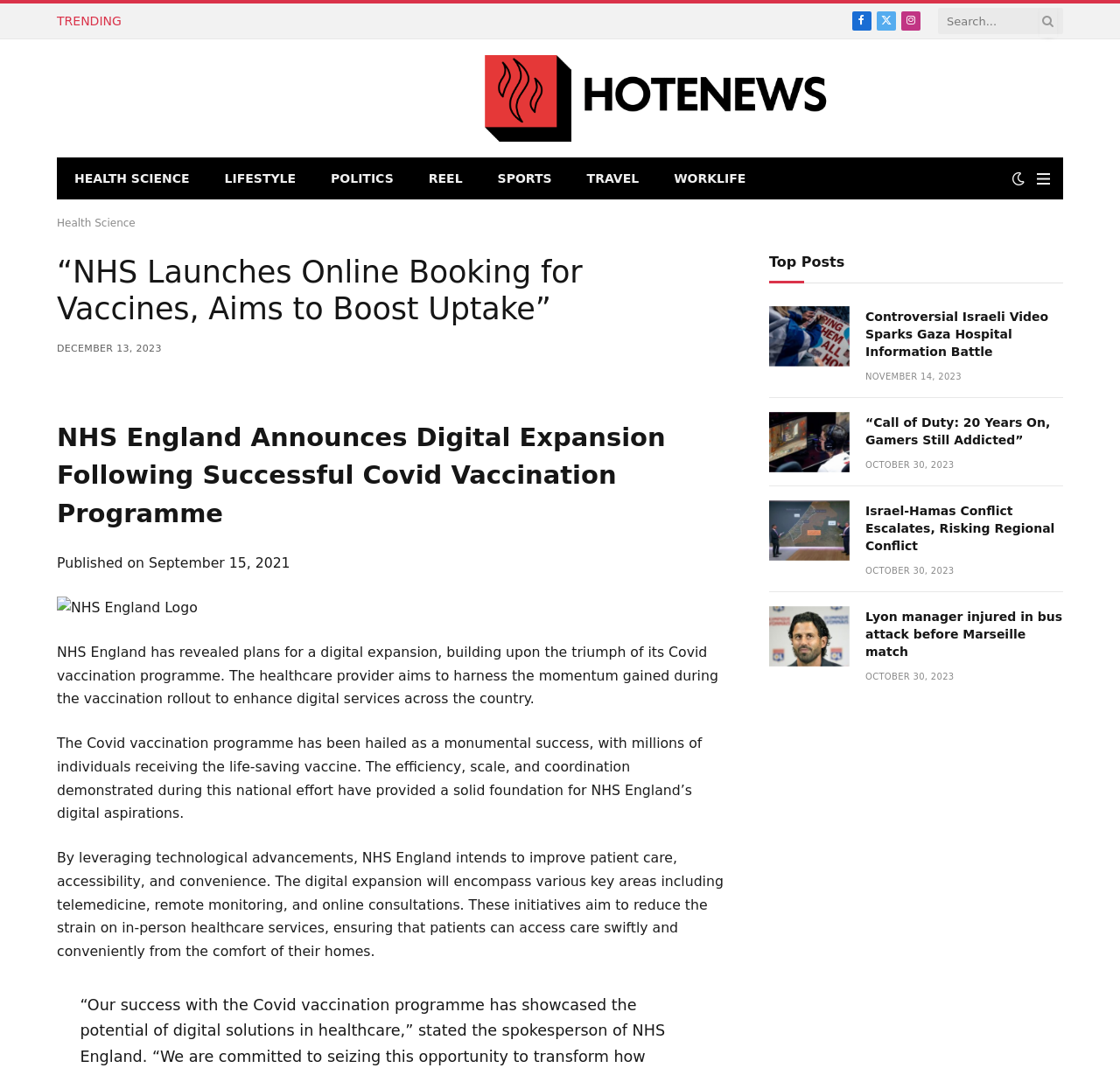How many social media links are there? Refer to the image and provide a one-word or short phrase answer.

5